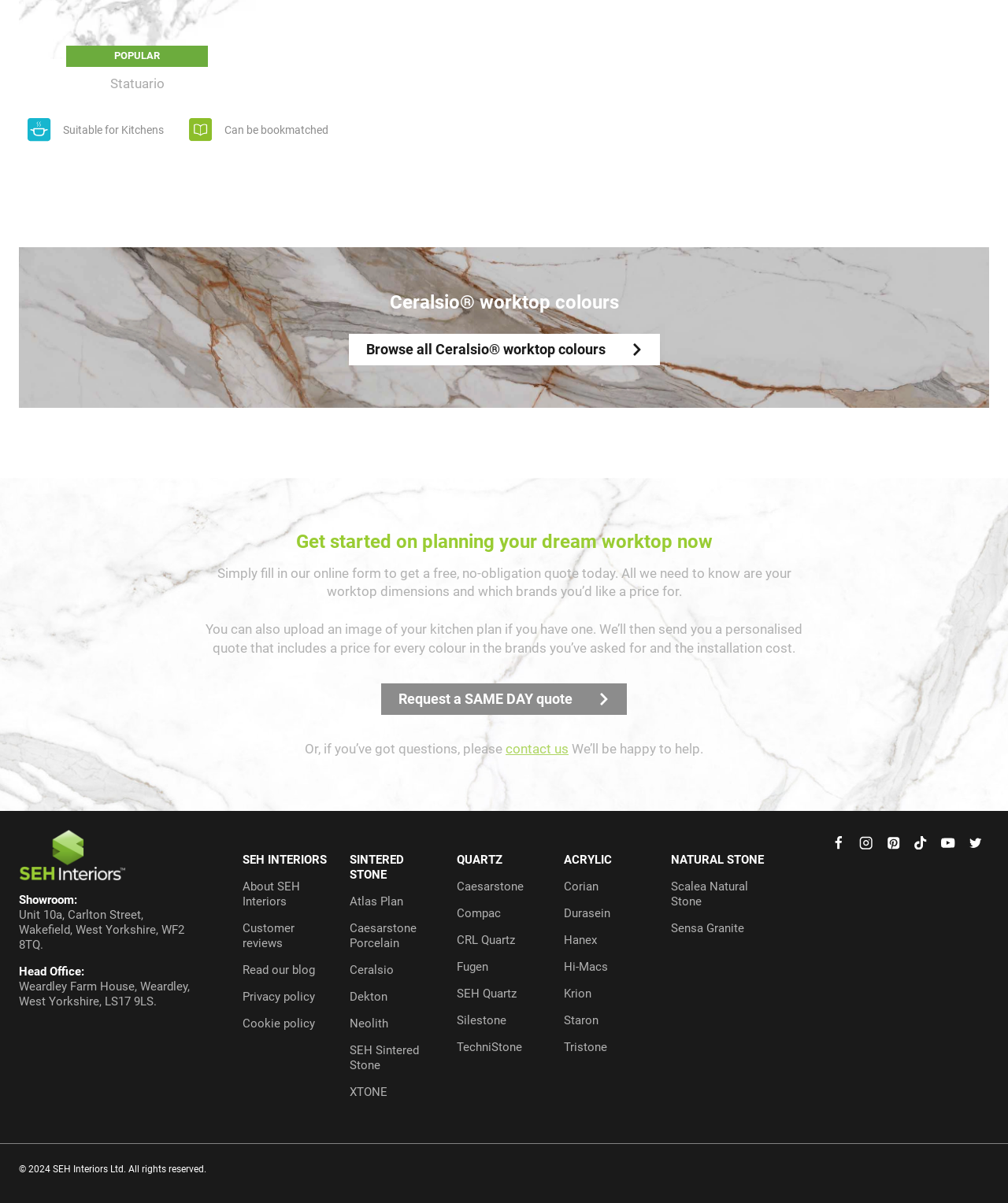Use a single word or phrase to answer the question: 
What is the company name?

SEH Interiors